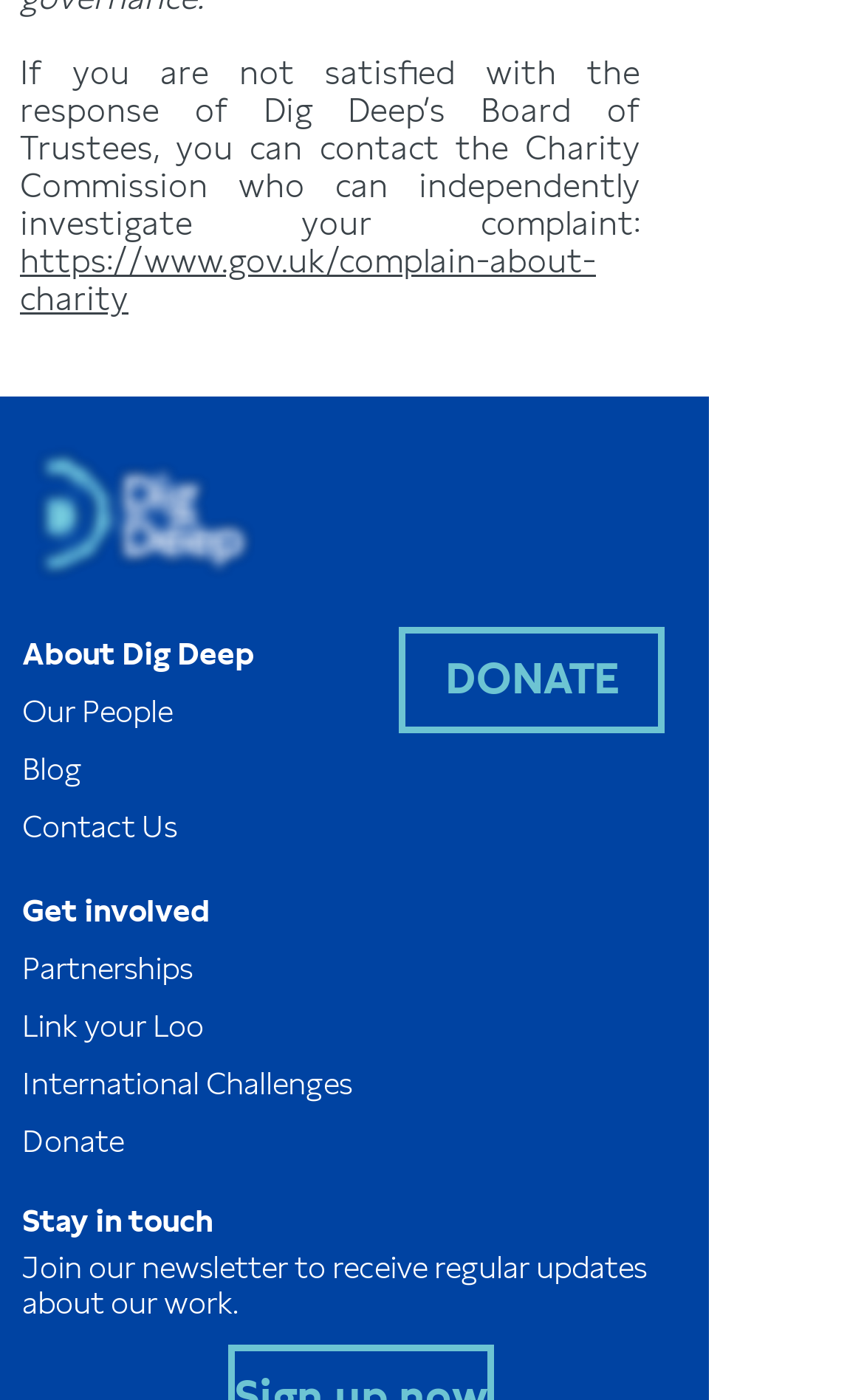Please locate the UI element described by "Contact Us" and provide its bounding box coordinates.

[0.026, 0.579, 0.205, 0.603]